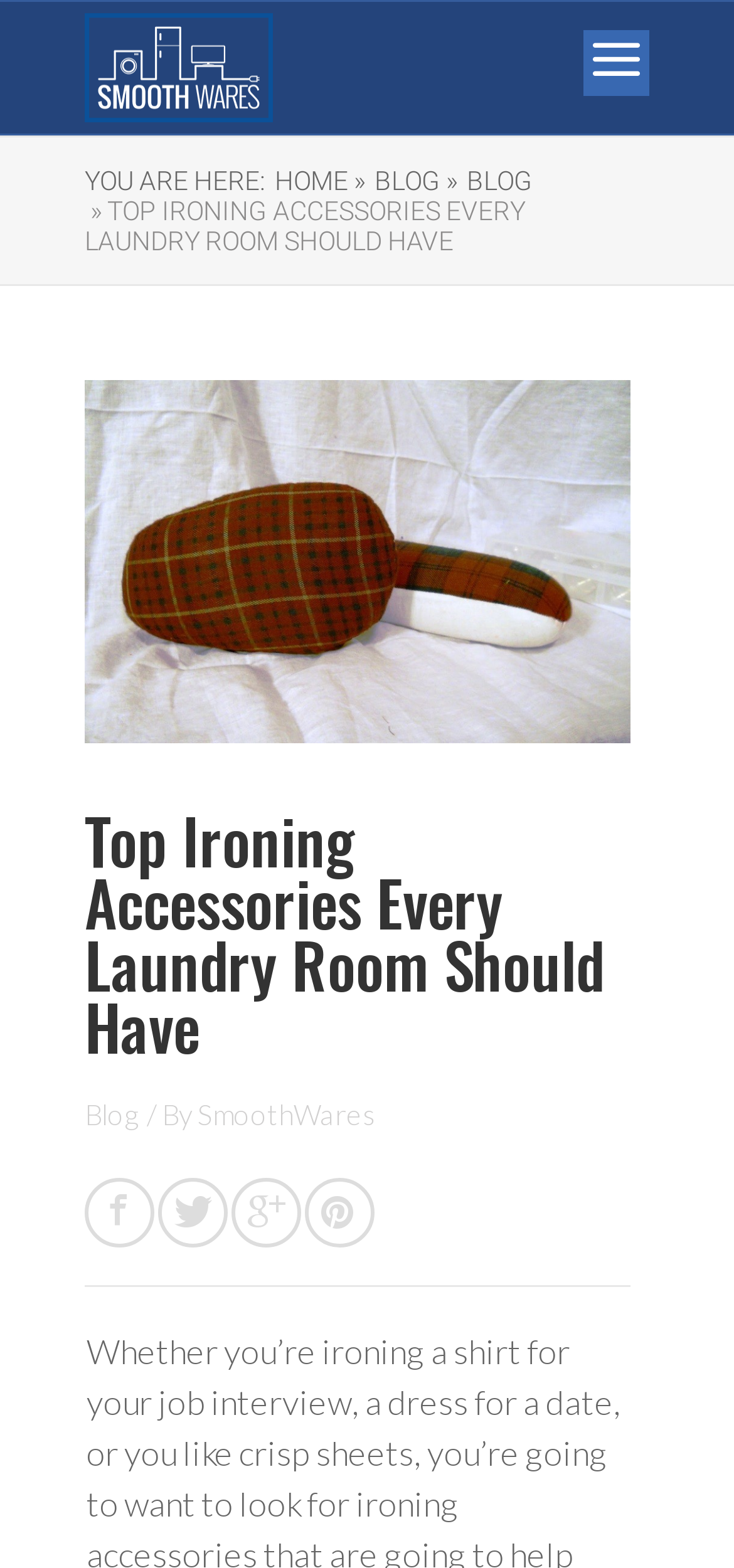Identify the bounding box coordinates for the region of the element that should be clicked to carry out the instruction: "visit SmoothWares". The bounding box coordinates should be four float numbers between 0 and 1, i.e., [left, top, right, bottom].

[0.269, 0.7, 0.513, 0.722]